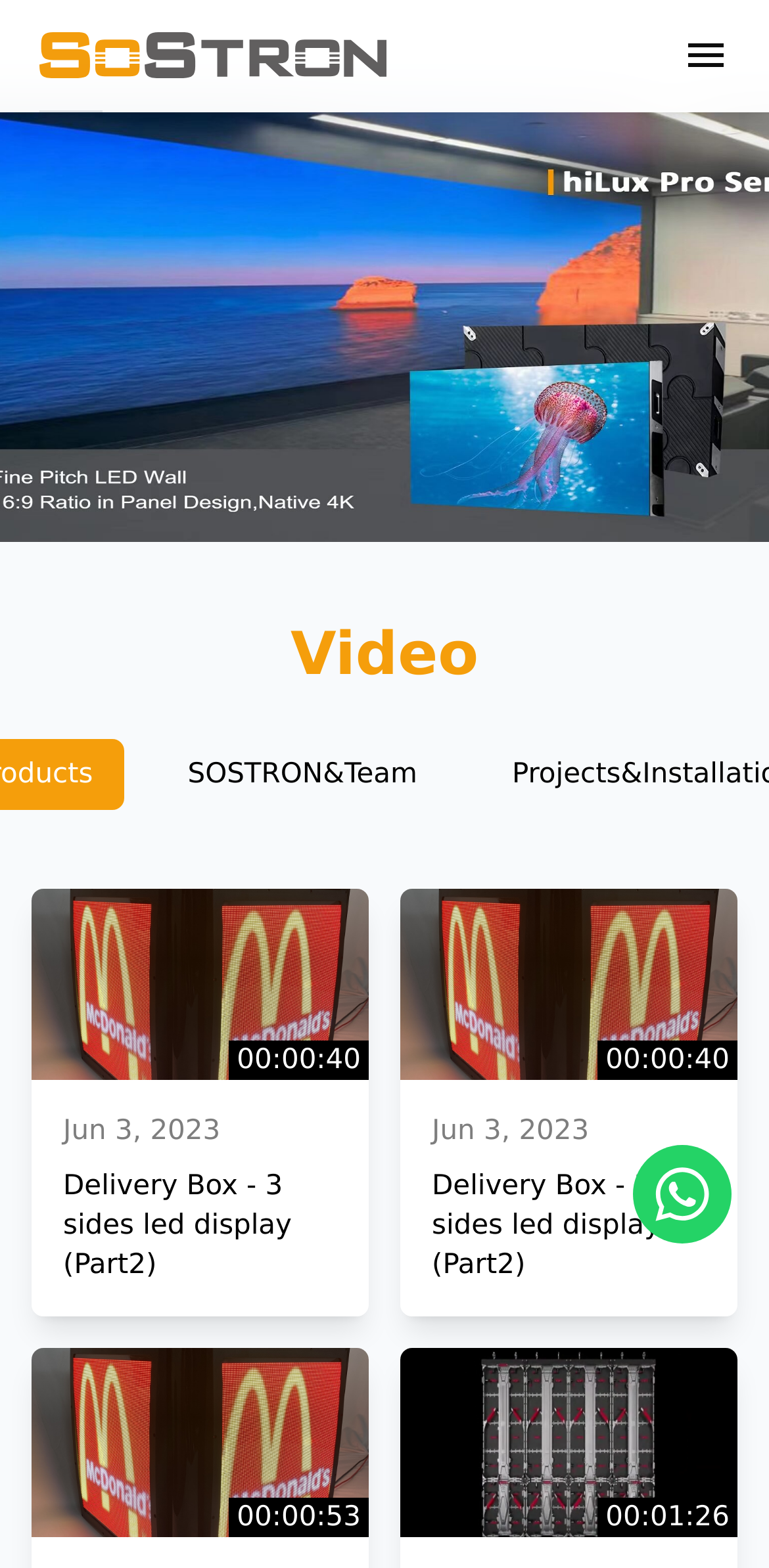Please identify the bounding box coordinates of the element's region that needs to be clicked to fulfill the following instruction: "Click the logo". The bounding box coordinates should consist of four float numbers between 0 and 1, i.e., [left, top, right, bottom].

[0.051, 0.0, 0.503, 0.07]